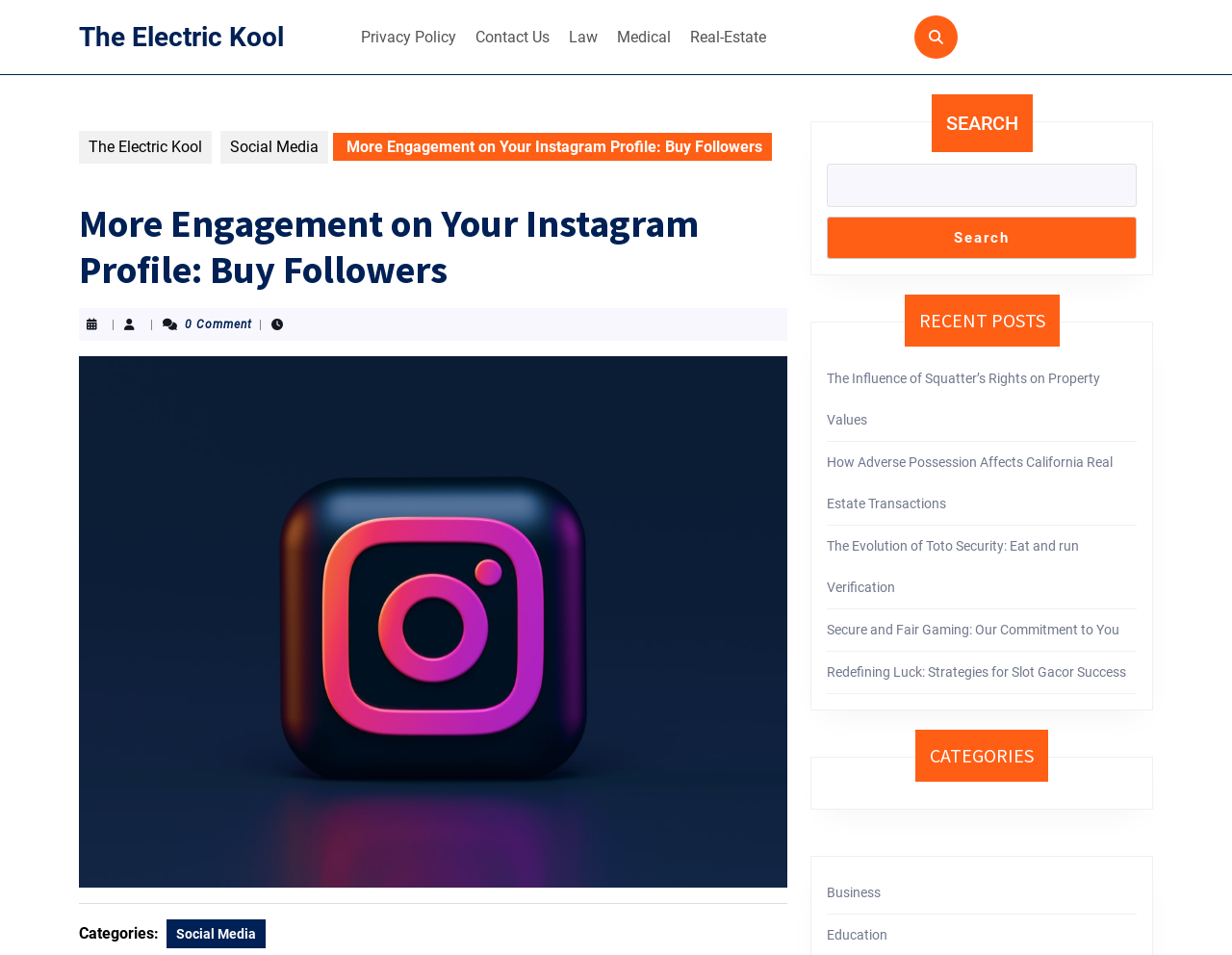Answer the question below with a single word or a brief phrase: 
What is the text of the first link in the top menu?

Privacy Policy